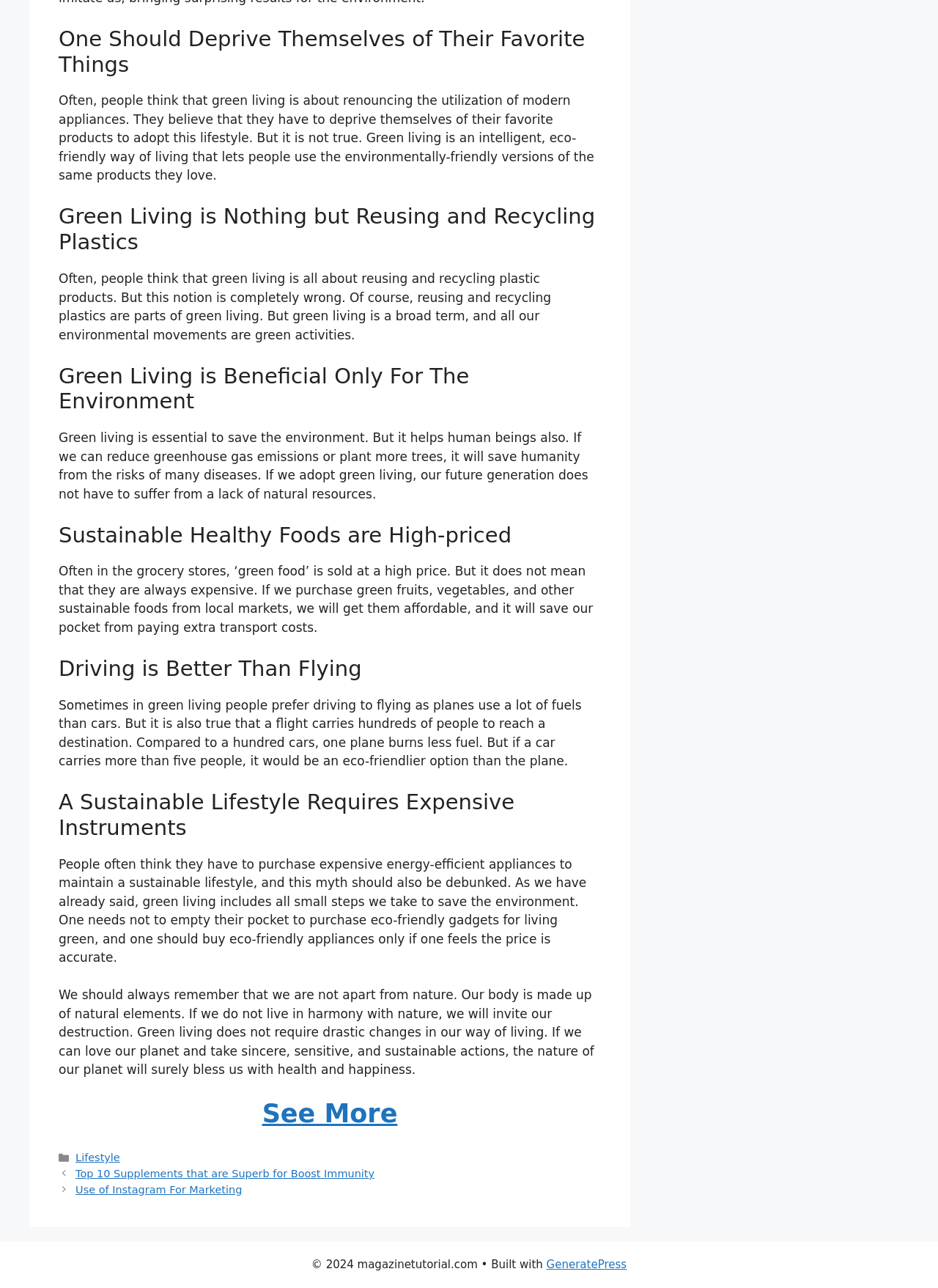Provide the bounding box coordinates of the HTML element described by the text: "See More".

[0.279, 0.853, 0.424, 0.876]